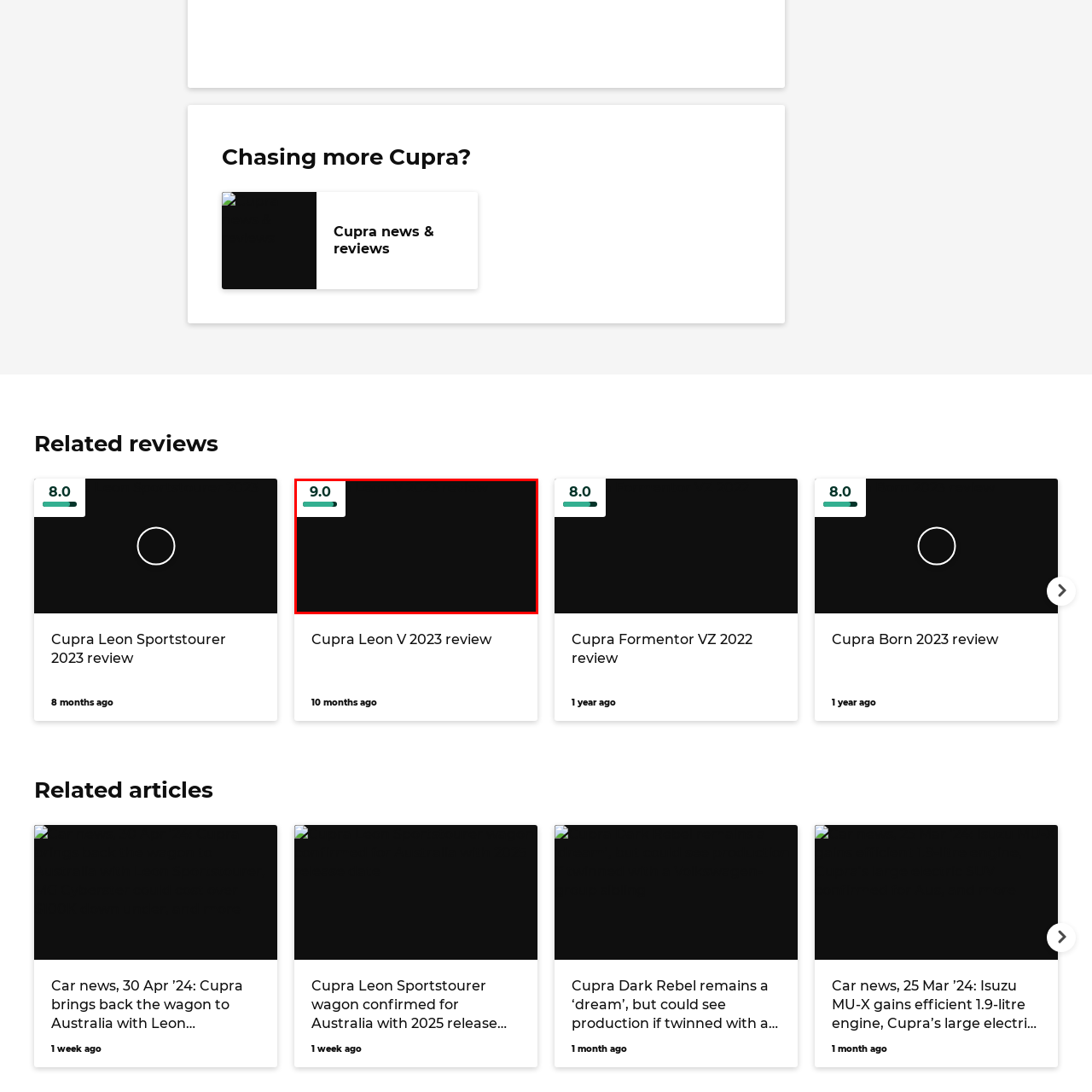Direct your attention to the image within the red bounding box and respond with a detailed answer to the following question, using the image as your reference: What is the purpose of the review layout?

The layout is likely intended to attract car enthusiasts, emphasizing critical insights into the vehicle's features and driving experience, suggesting that the review is designed to appeal to those interested in cars.